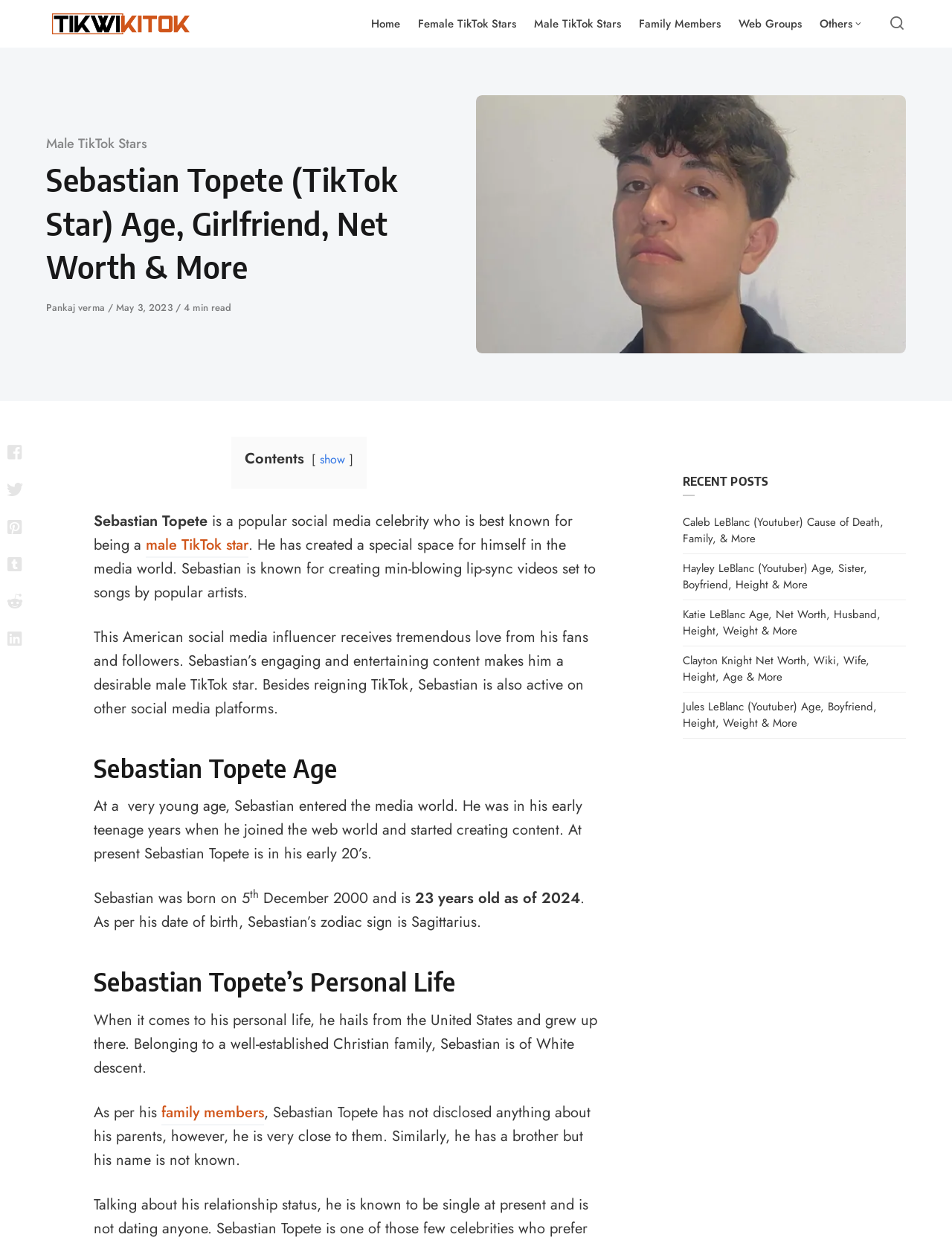What is Sebastian Topete's profession?
Please craft a detailed and exhaustive response to the question.

Based on the webpage content, Sebastian Topete is described as a popular social media celebrity who is best known for being a male TikTok star, creating min-blowing lip-sync videos set to songs by popular artists.